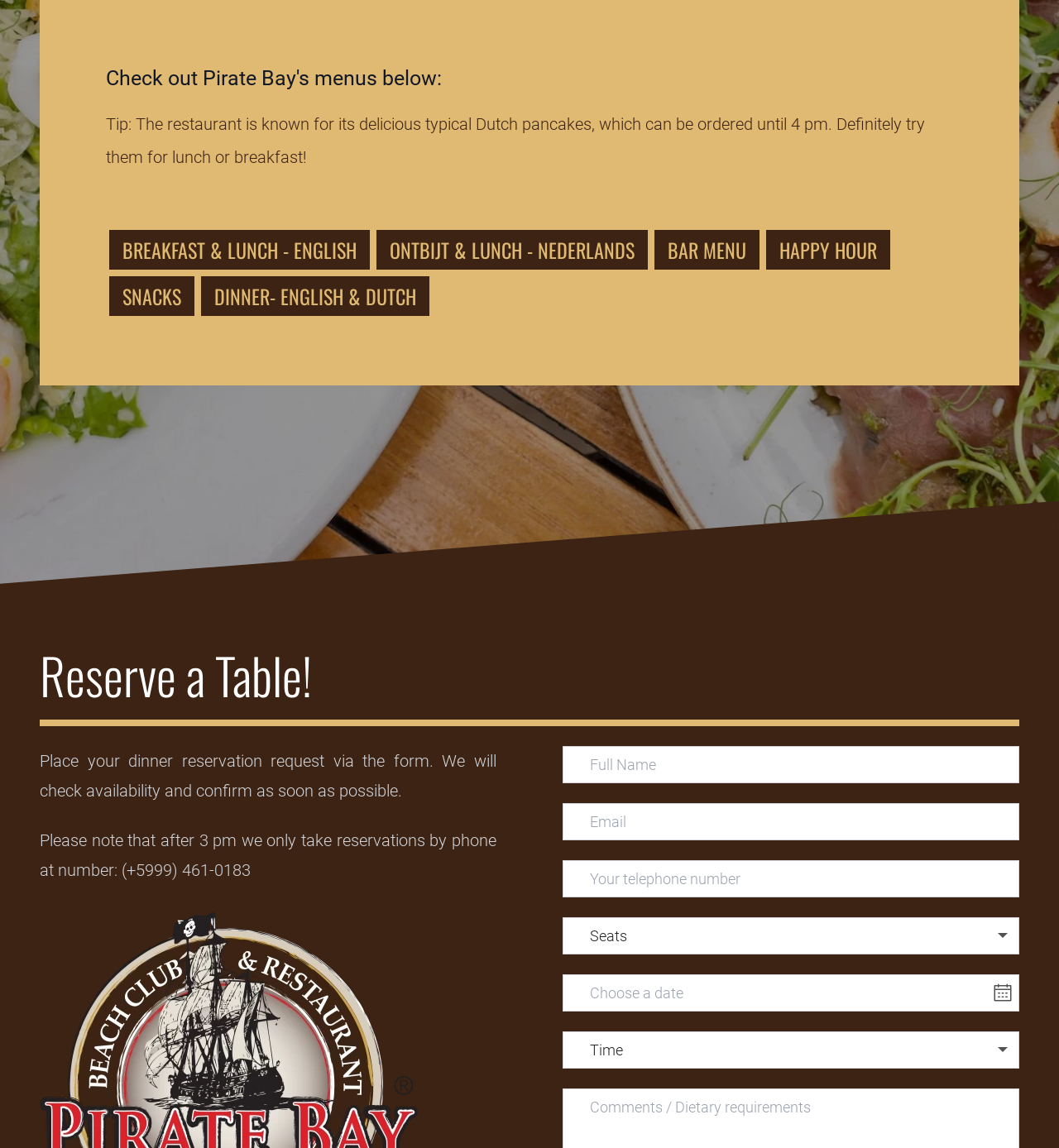Determine the bounding box coordinates of the clickable region to execute the instruction: "Click the 'BREAKFAST & LUNCH - ENGLISH' link". The coordinates should be four float numbers between 0 and 1, denoted as [left, top, right, bottom].

[0.103, 0.2, 0.349, 0.235]